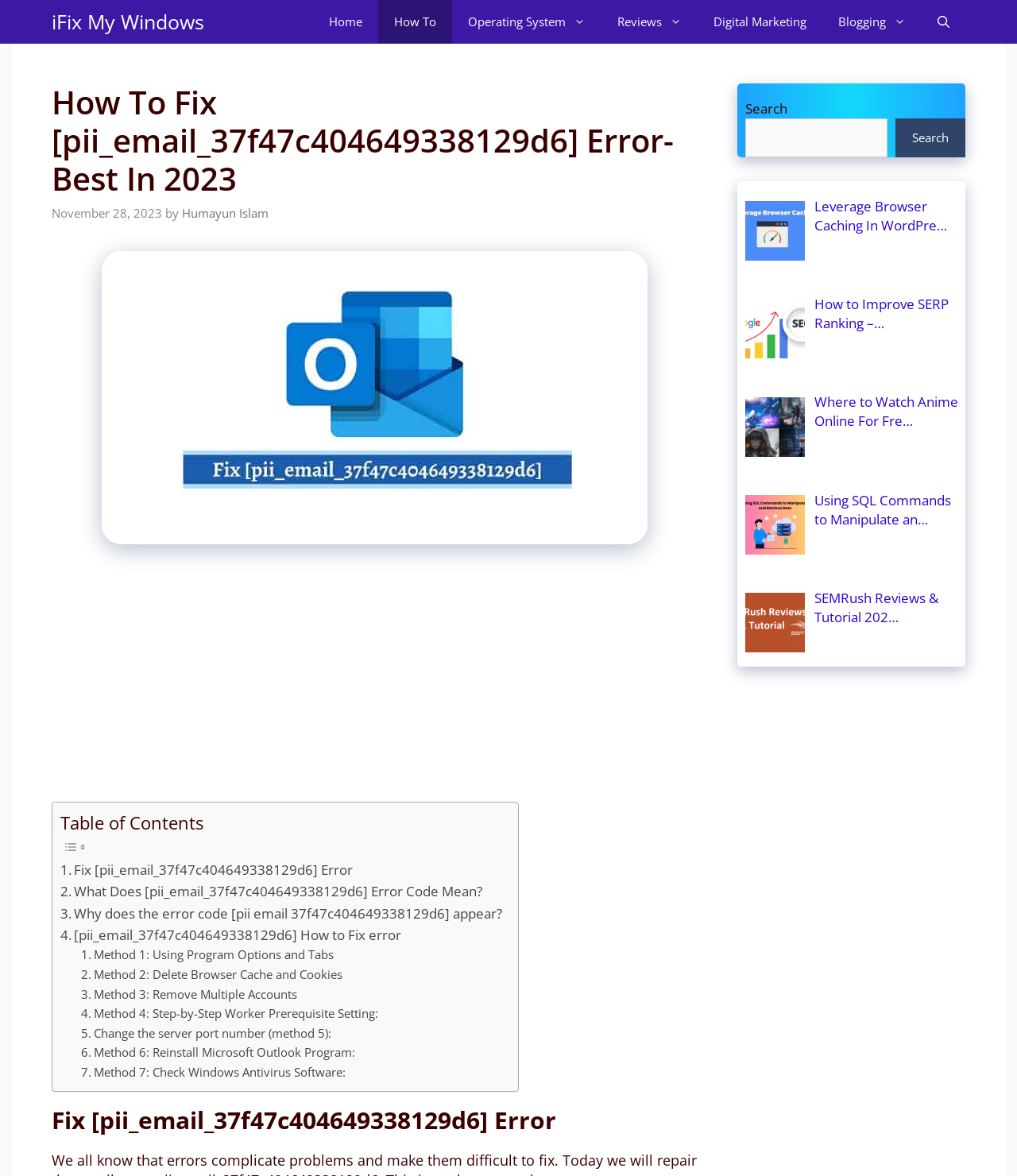Using details from the image, please answer the following question comprehensively:
What is the author of the article?

The author of the article is mentioned as Humayun Islam, which is linked to the author's profile.